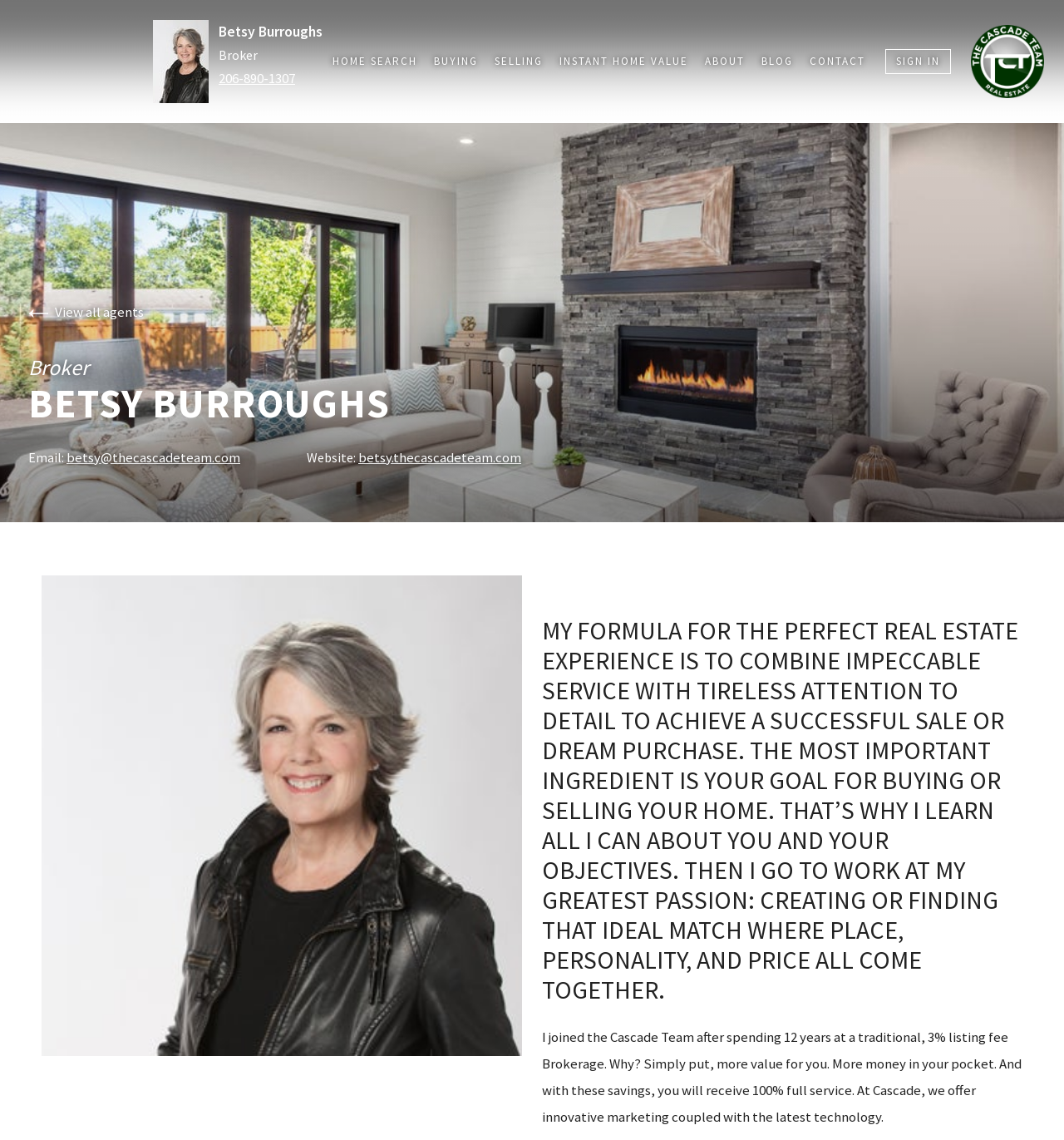What is the email address of Betsy Burroughs?
Carefully analyze the image and provide a thorough answer to the question.

I found a link element with the content 'betsy@thecascadeteam.com' which is labeled as 'Email:', indicating that this is the email address of Betsy Burroughs.